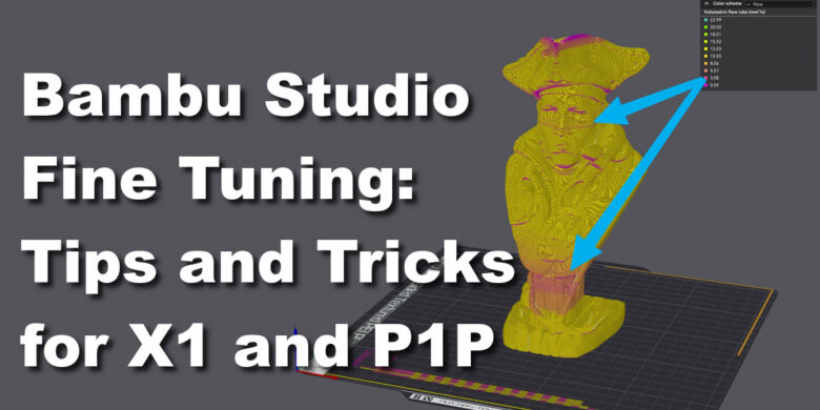What is the purpose of the image?
Refer to the image and provide a one-word or short phrase answer.

To optimize 3D printing experience